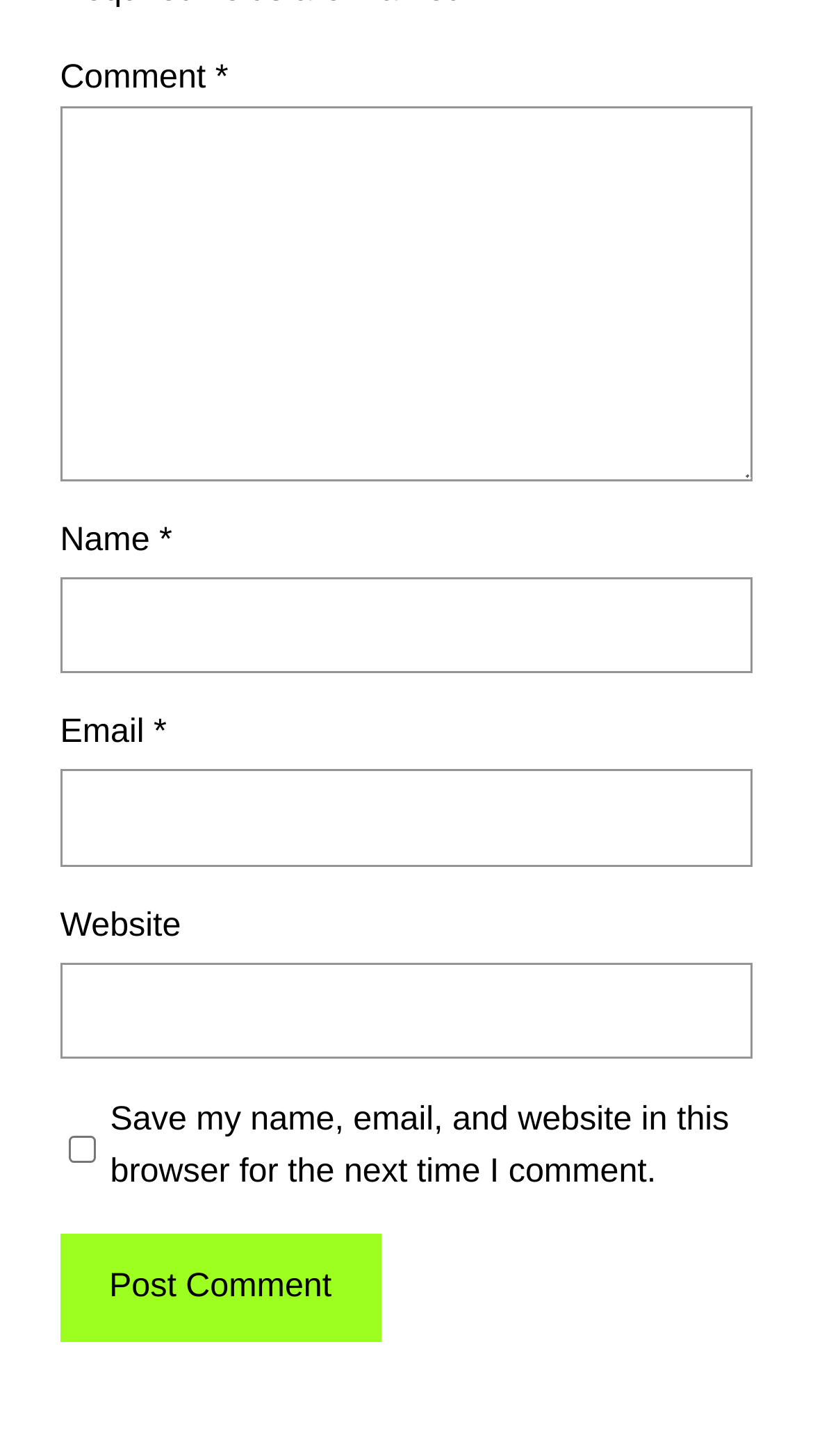Please answer the following question using a single word or phrase: 
What is the position of the Email field?

Third field